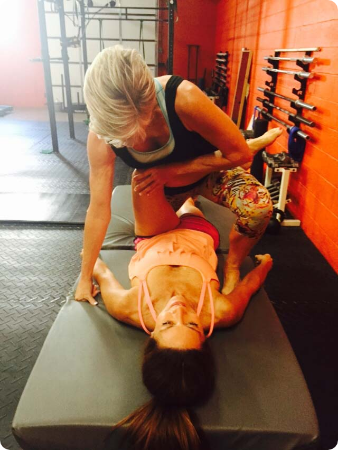Elaborate on the contents of the image in a comprehensive manner.

The image depicts a stretch therapy session taking place in a fitness environment. A therapist, with short blonde hair and wearing a black tank top, is assisting a client in a stretching exercise. The client, dressed in a bright pink top, lies comfortably on a padded mat while the therapist supports one of her legs and adjusts her posture to enhance flexibility and mobility. The background features fitness equipment, including a wall-mounted bar for training, adding to the active atmosphere of the space. This therapeutic approach aims to optimize flexibility, crucial for improving performance and overall body functionality, as emphasized in the context of the therapy being conducted.